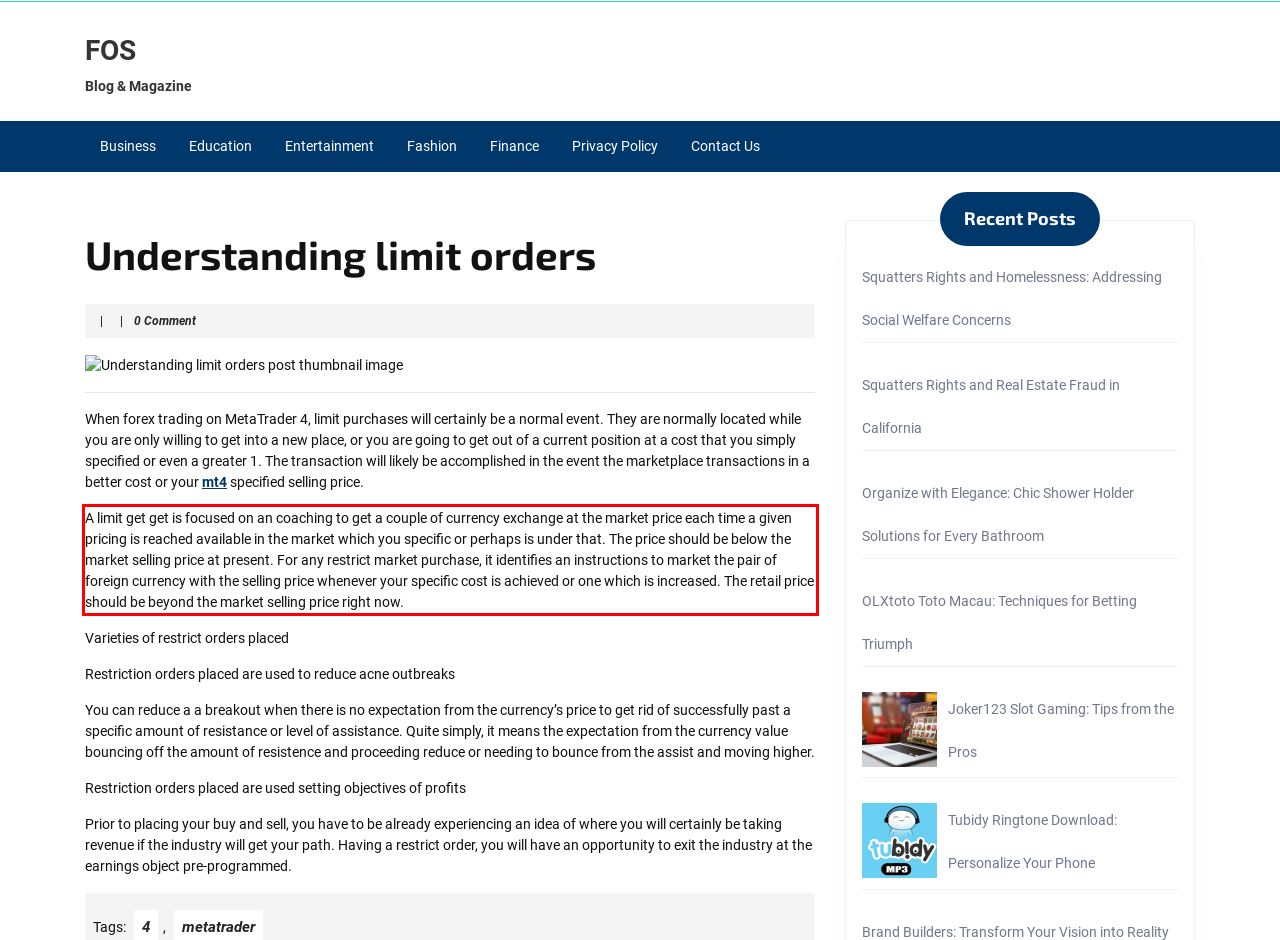Please examine the webpage screenshot containing a red bounding box and use OCR to recognize and output the text inside the red bounding box.

A limit get get is focused on an coaching to get a couple of currency exchange at the market price each time a given pricing is reached available in the market which you specific or perhaps is under that. The price should be below the market selling price at present. For any restrict market purchase, it identifies an instructions to market the pair of foreign currency with the selling price whenever your specific cost is achieved or one which is increased. The retail price should be beyond the market selling price right now.